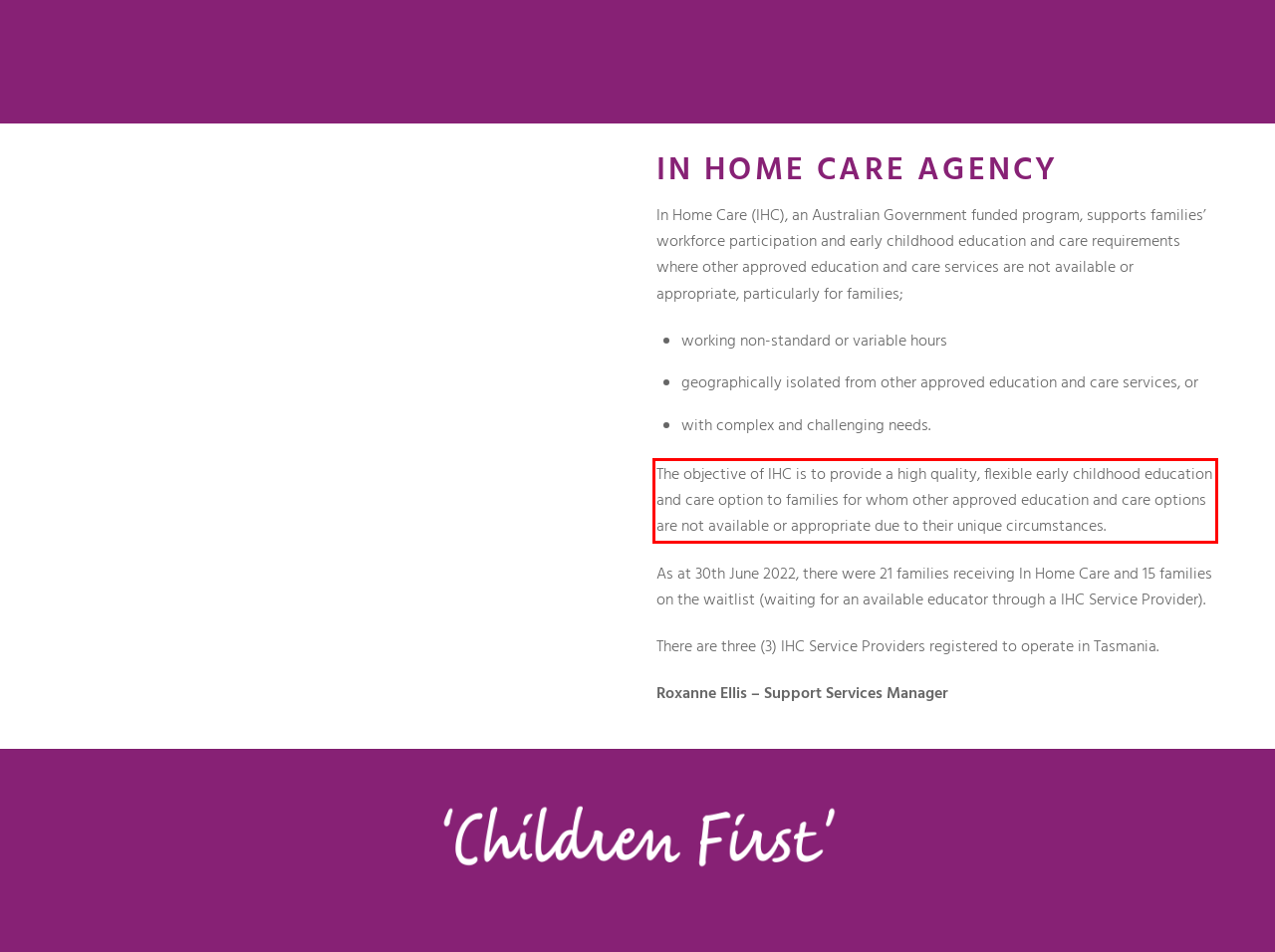Observe the screenshot of the webpage, locate the red bounding box, and extract the text content within it.

The objective of IHC is to provide a high quality, flexible early childhood education and care option to families for whom other approved education and care options are not available or appropriate due to their unique circumstances.